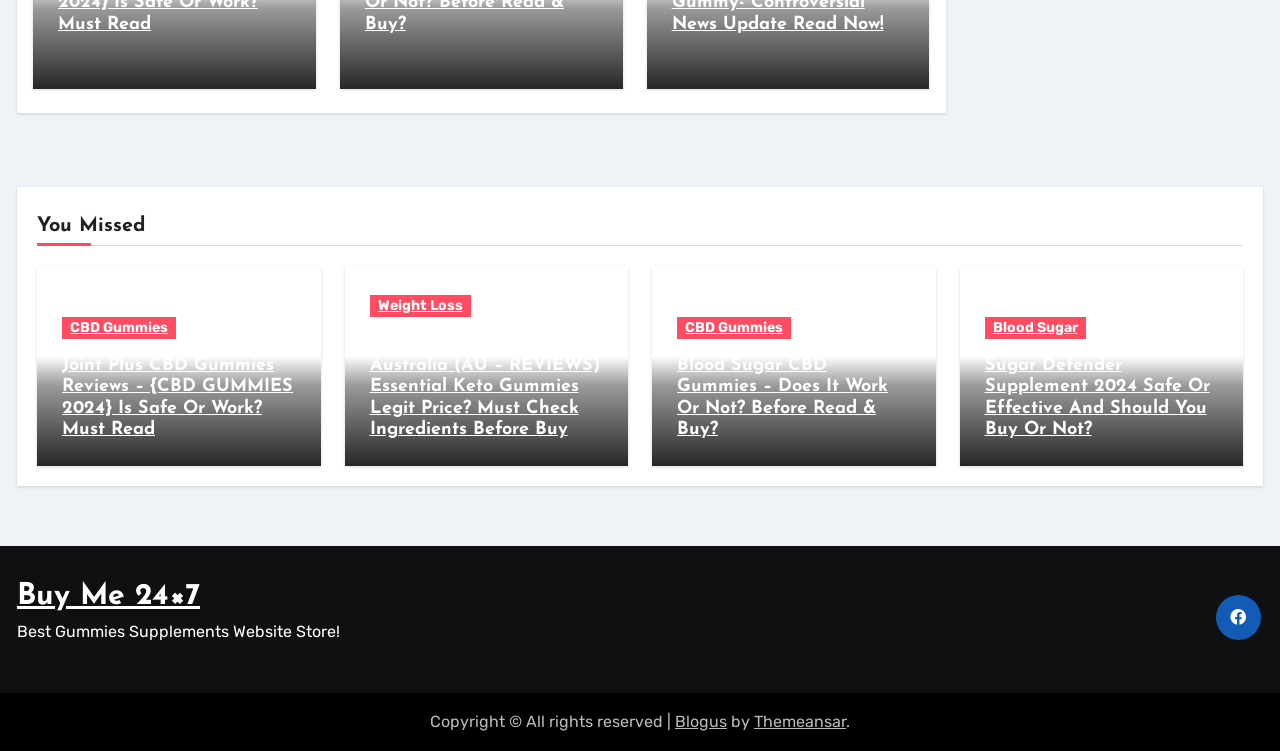Given the element description Blogus, identify the bounding box coordinates for the UI element on the webpage screenshot. The format should be (top-left x, top-left y, bottom-right x, bottom-right y), with values between 0 and 1.

[0.527, 0.947, 0.568, 0.973]